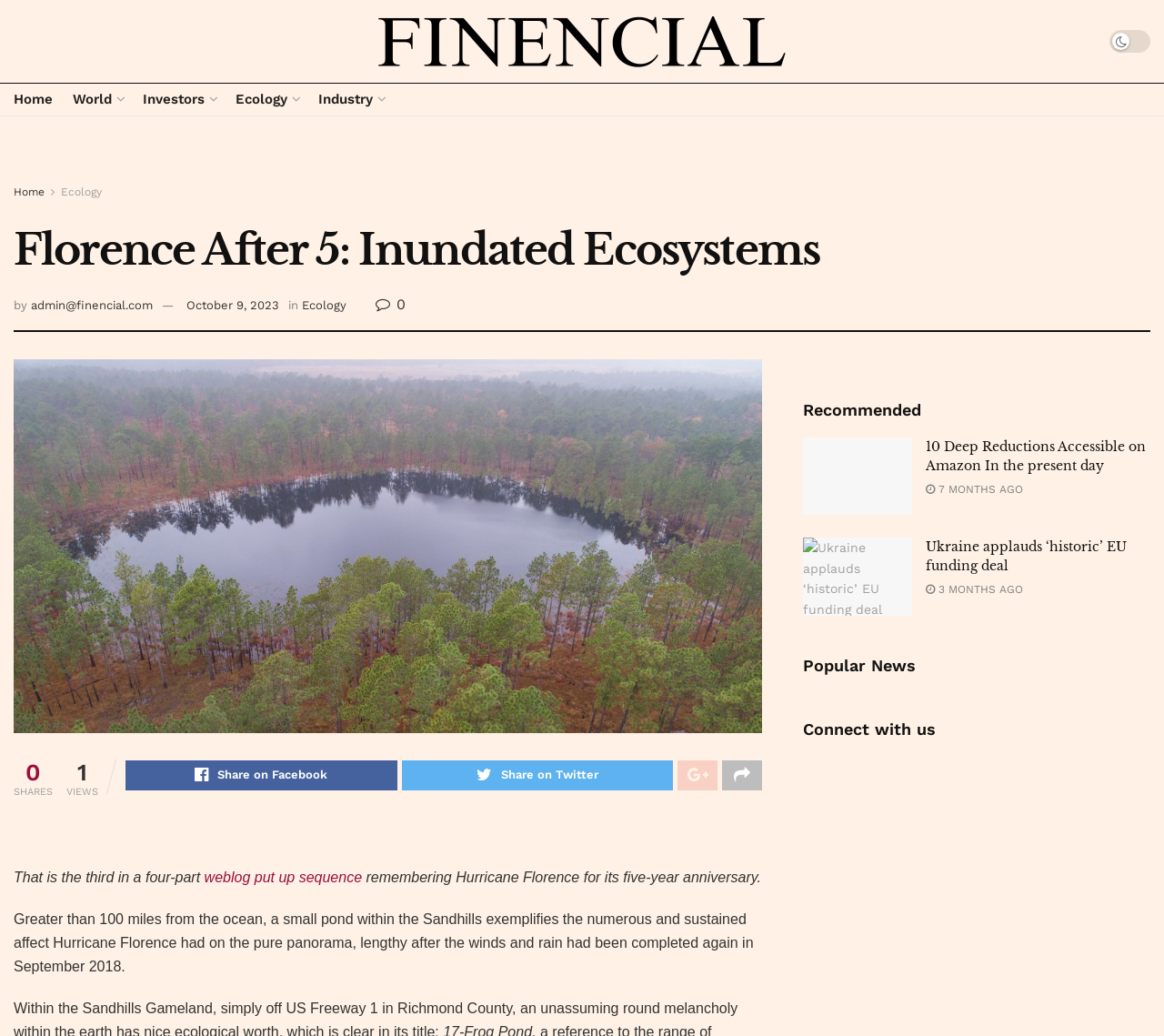Please locate and retrieve the main header text of the webpage.

Florence After 5: Inundated Ecosystems